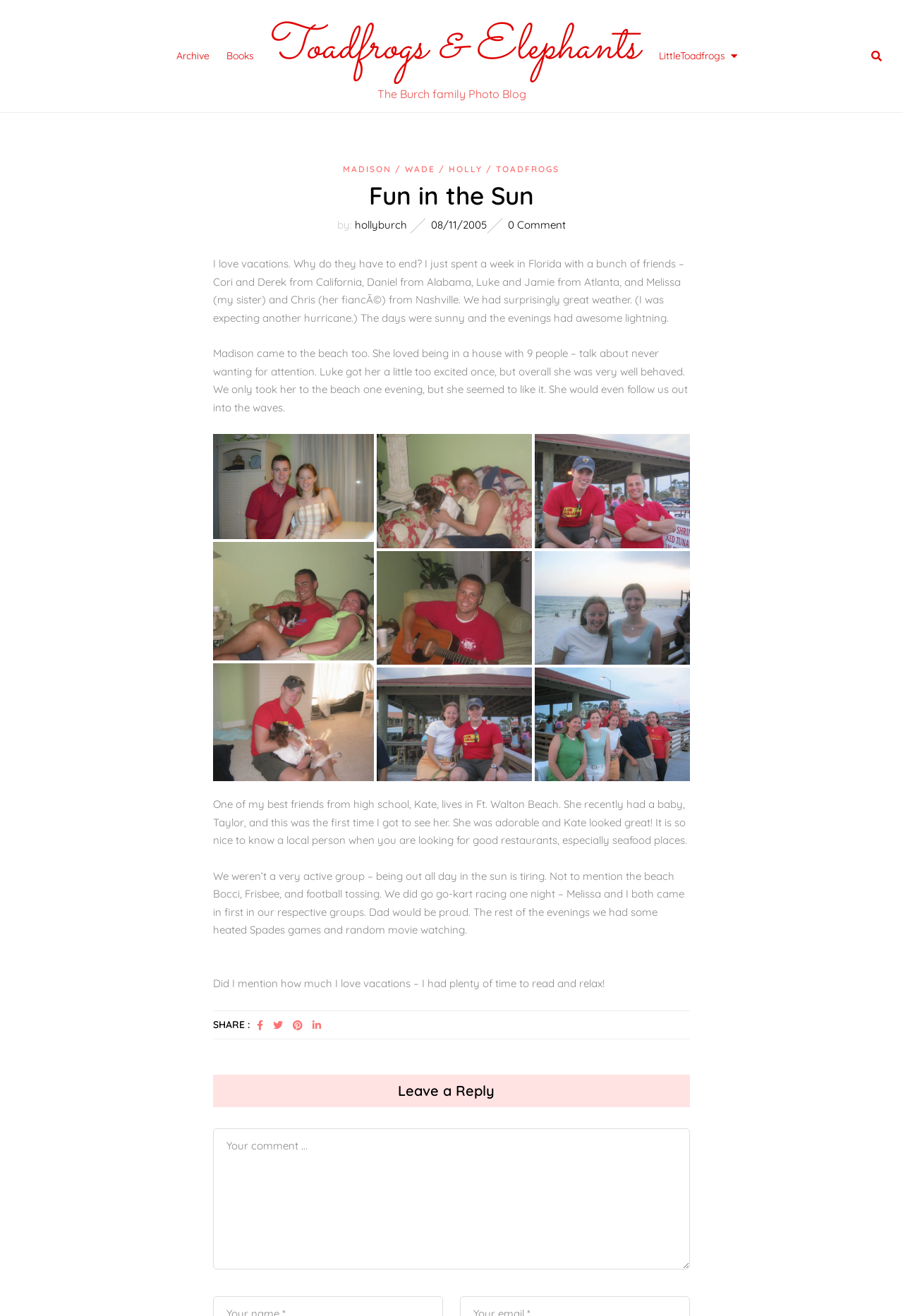How many people were in the group that went go-kart racing?
Analyze the image and provide a thorough answer to the question.

I found the answer by reading the static text element that mentions 'We did go go-kart racing one night – Melissa and I both came in first in our respective groups.' which indicates that there were at least two people in the group, Melissa and the author.